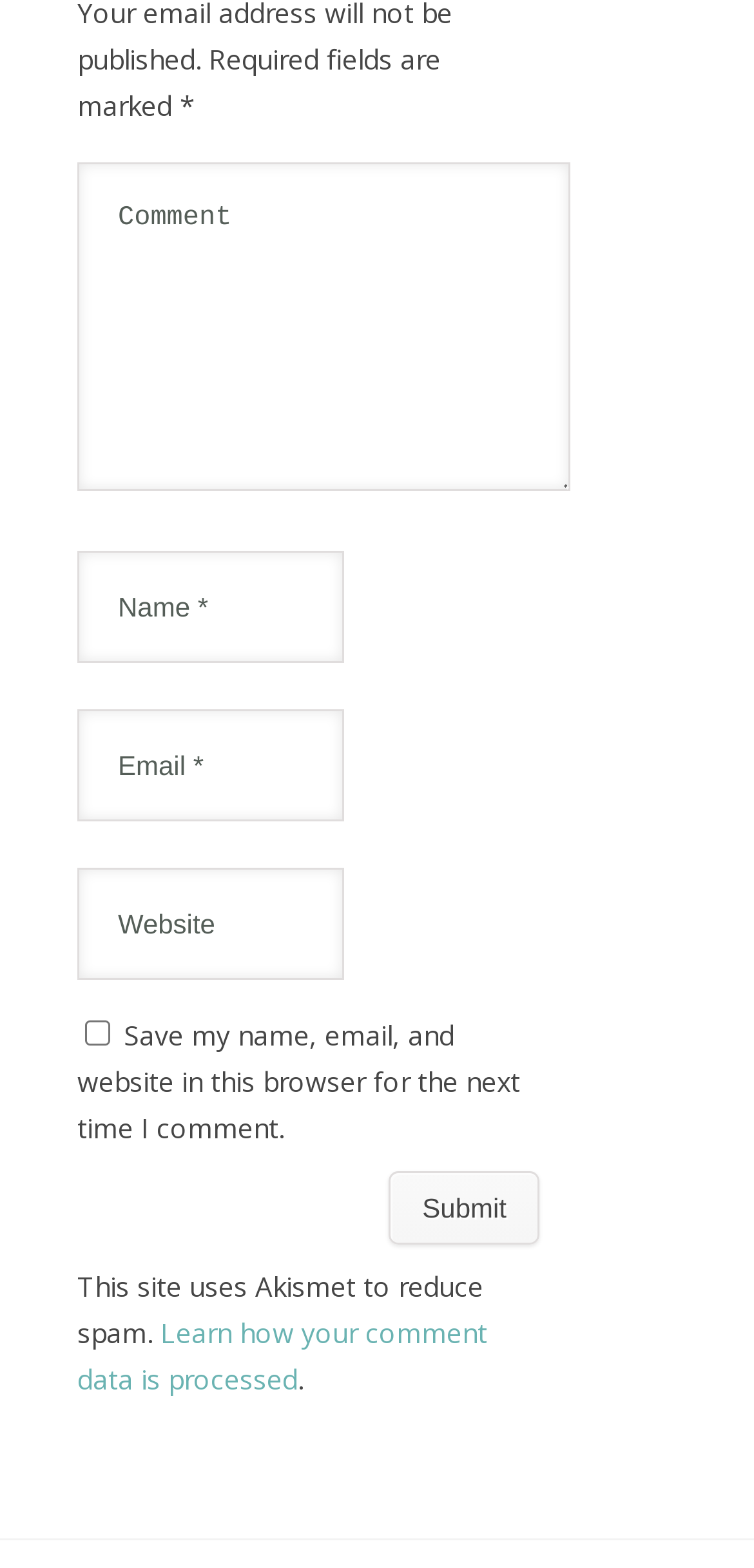What is the label of the third textbox?
Provide a thorough and detailed answer to the question.

The third textbox has a label 'Email *' which indicates that it is used to input the user's email address.